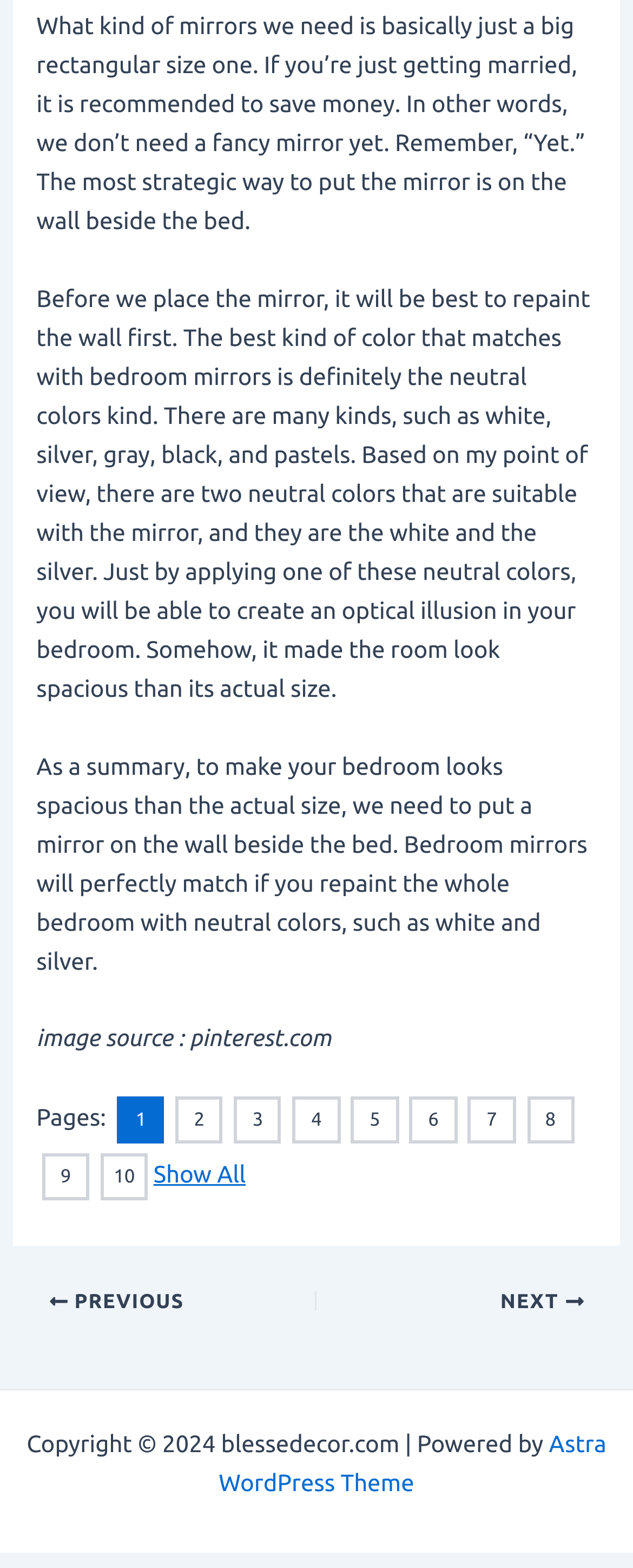Show the bounding box coordinates of the region that should be clicked to follow the instruction: "Check the previous page."

[0.077, 0.822, 0.484, 0.838]